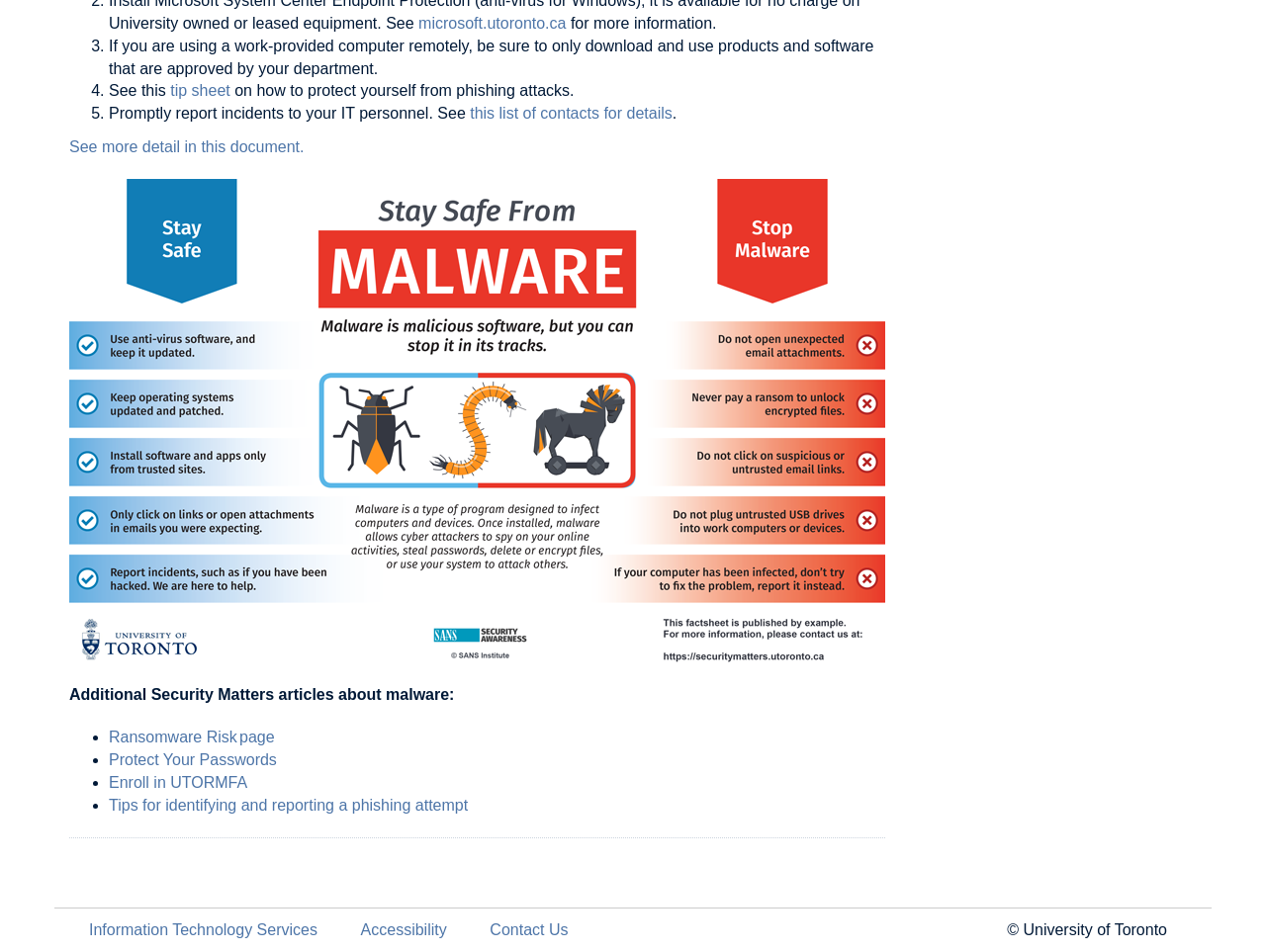Identify the bounding box of the UI element that matches this description: "Enroll in UTORMFA".

[0.086, 0.813, 0.195, 0.831]